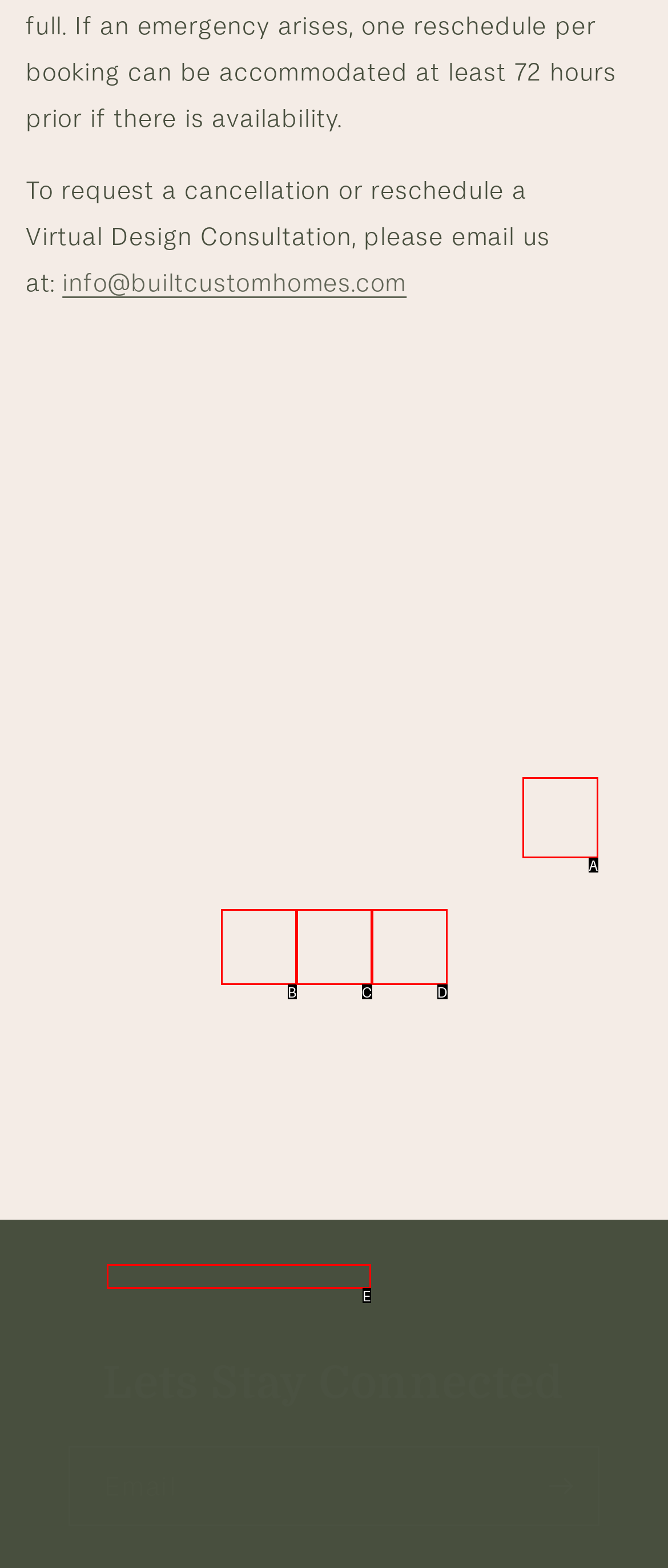Identify the UI element that corresponds to this description: Instagram
Respond with the letter of the correct option.

C